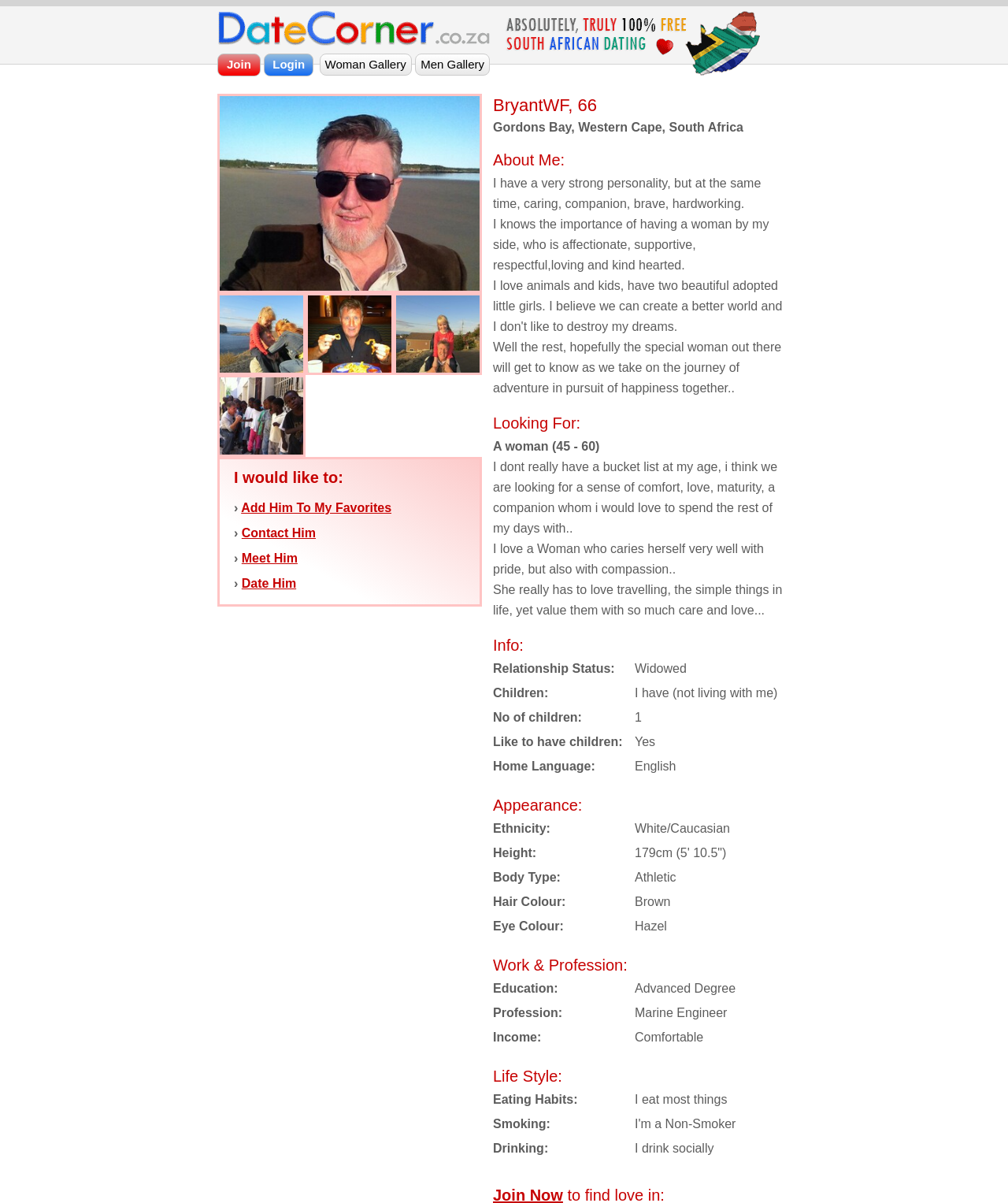Generate a comprehensive description of the contents of the webpage.

This webpage appears to be a dating profile for a 66-year-old man named BryantWF from Gordons Bay, Western Cape, South Africa. At the top of the page, there are four buttons: "Join", "Login", "Woman Gallery", and "Men Gallery". 

Below these buttons, there is a section with a heading "BryantWF, 66" followed by his location. This section also contains a brief description of himself, stating that he has a strong personality, is caring, companionable, brave, and hardworking. He also mentions that he knows the importance of having a woman by his side who is affectionate, supportive, respectful, loving, and kind-hearted.

The page then lists what he is looking for in a partner, specifying an age range of 45-60. He expresses his desire for a sense of comfort, love, maturity, and a companion to spend the rest of his days with. He also mentions that his ideal partner should love traveling, appreciate the simple things in life, and value them with care and love.

The next section, titled "Info:", provides more details about BryantWF. It lists his relationship status as widowed, mentions that he has one child who does not live with him, and that he would like to have children in the future. His home language is English, and he has a height of 179cm (5'10.5").

The "Appearance" section describes BryantWF as White/Caucasian, with an athletic build, brown hair, and hazel eyes. 

The "Work & Profession" section reveals that he has an advanced degree and works as a Marine Engineer, with a comfortable income.

Finally, the "Life Style" section mentions that he eats most things, does not smoke, and drinks socially.

Throughout the page, there are several links and buttons, including "Add Him To My Favorites", "Contact Him", "Meet Him", and "Date Him", suggesting that this is a profile on a dating website.